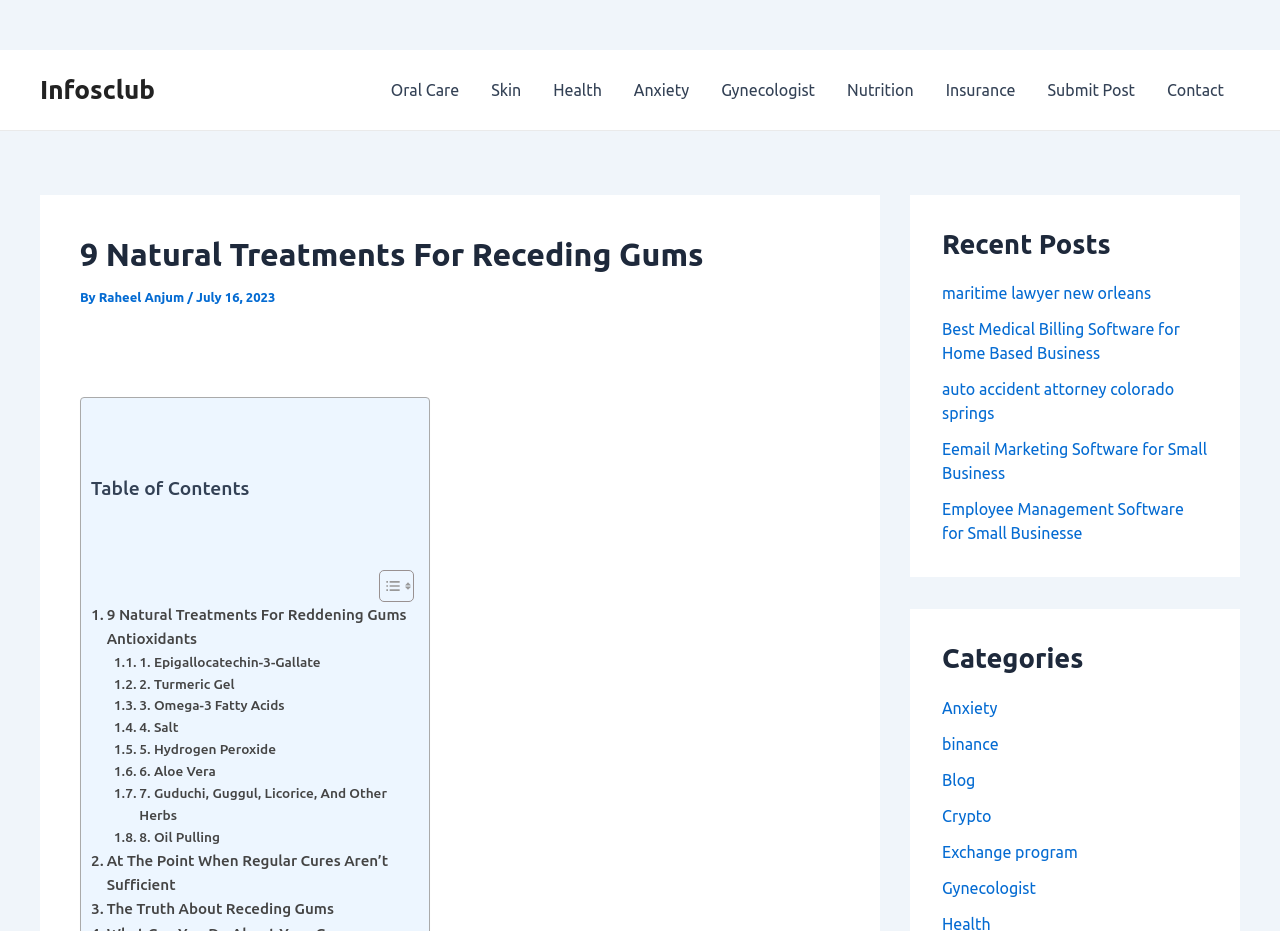How many categories are listed?
Use the image to answer the question with a single word or phrase.

6